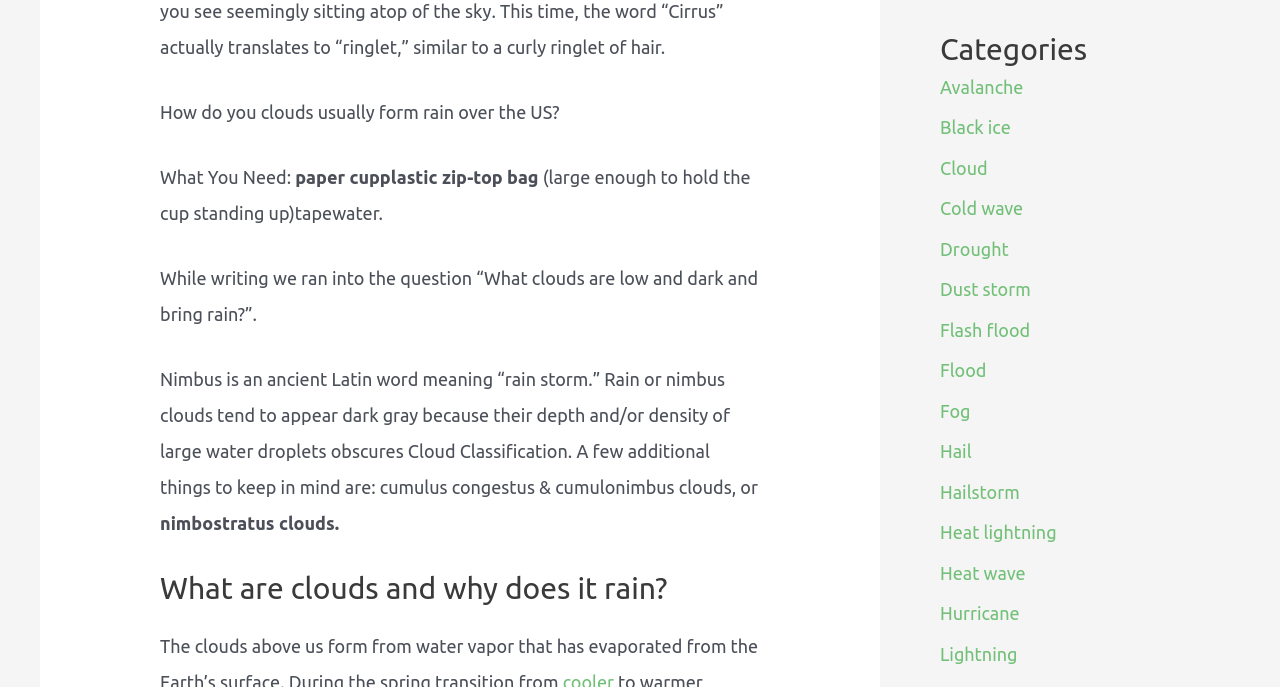Determine the bounding box coordinates of the element's region needed to click to follow the instruction: "Click on 'Avalanche'". Provide these coordinates as four float numbers between 0 and 1, formatted as [left, top, right, bottom].

[0.734, 0.112, 0.799, 0.141]